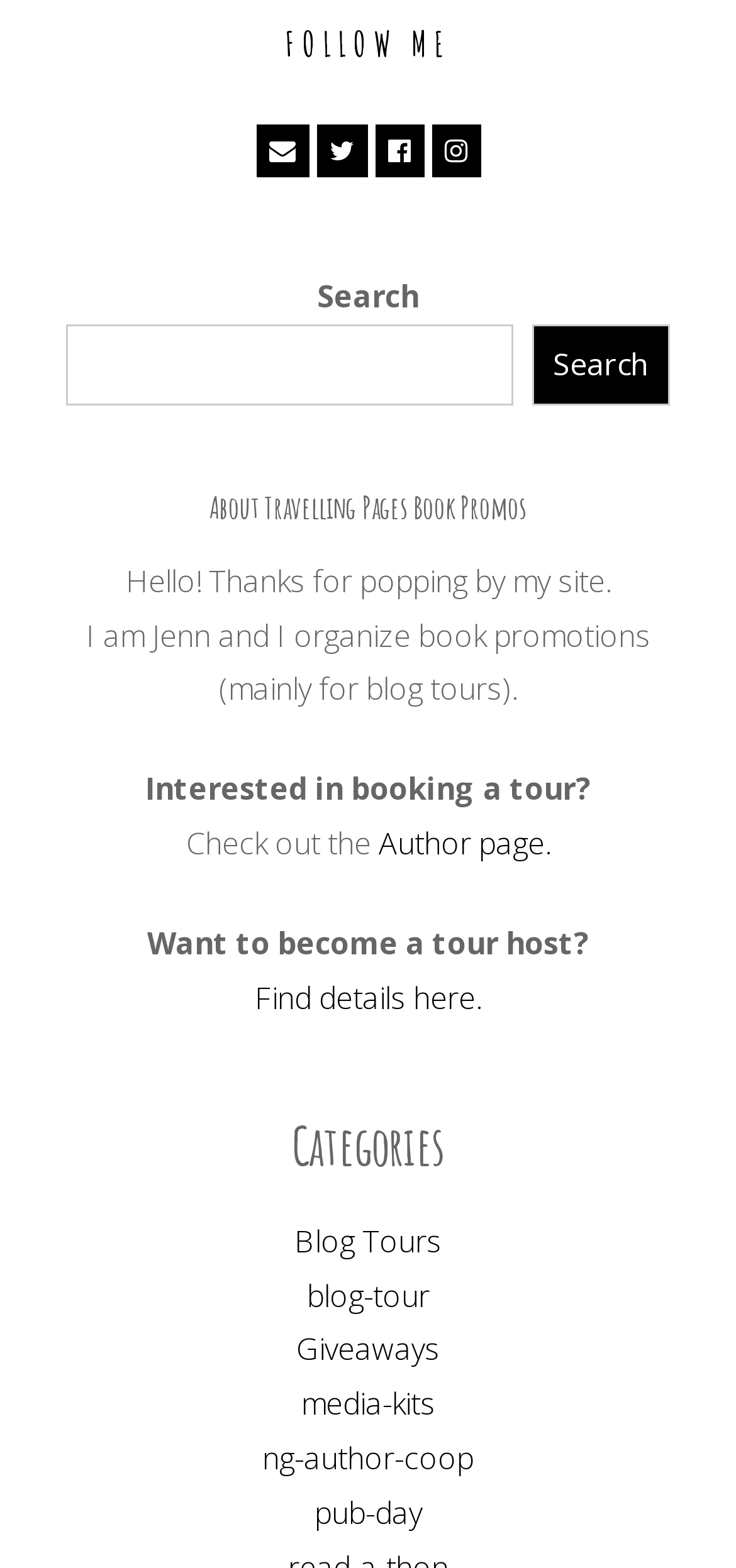Please specify the coordinates of the bounding box for the element that should be clicked to carry out this instruction: "Search for something". The coordinates must be four float numbers between 0 and 1, formatted as [left, top, right, bottom].

[0.09, 0.207, 0.697, 0.259]